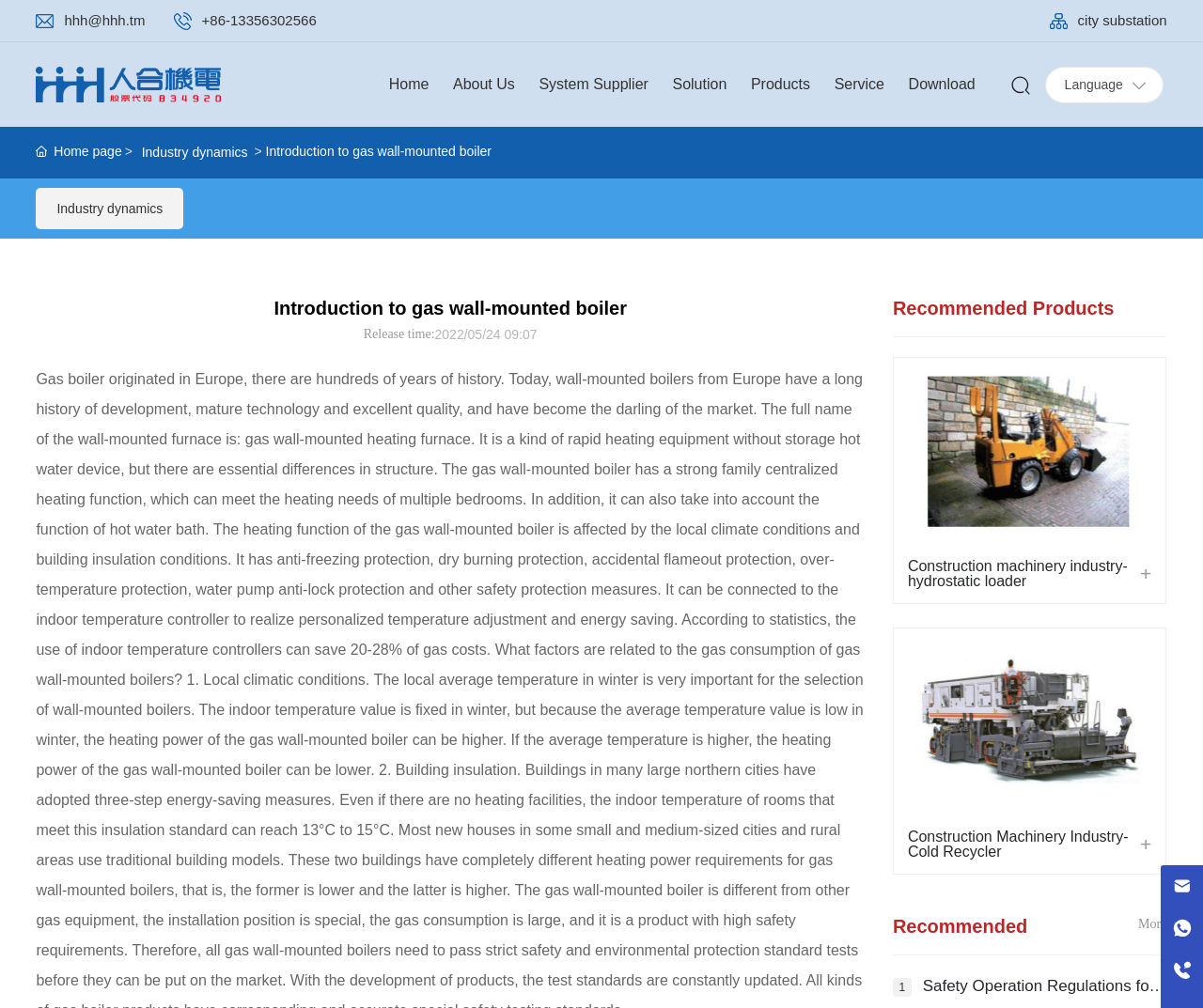Use the details in the image to answer the question thoroughly: 
What is the company name?

The company name can be found in the link 'HHH Cooperation MACH. ELEC.CO.,LTD.' which is located at the top left corner of the webpage, and it is also the title of the webpage.